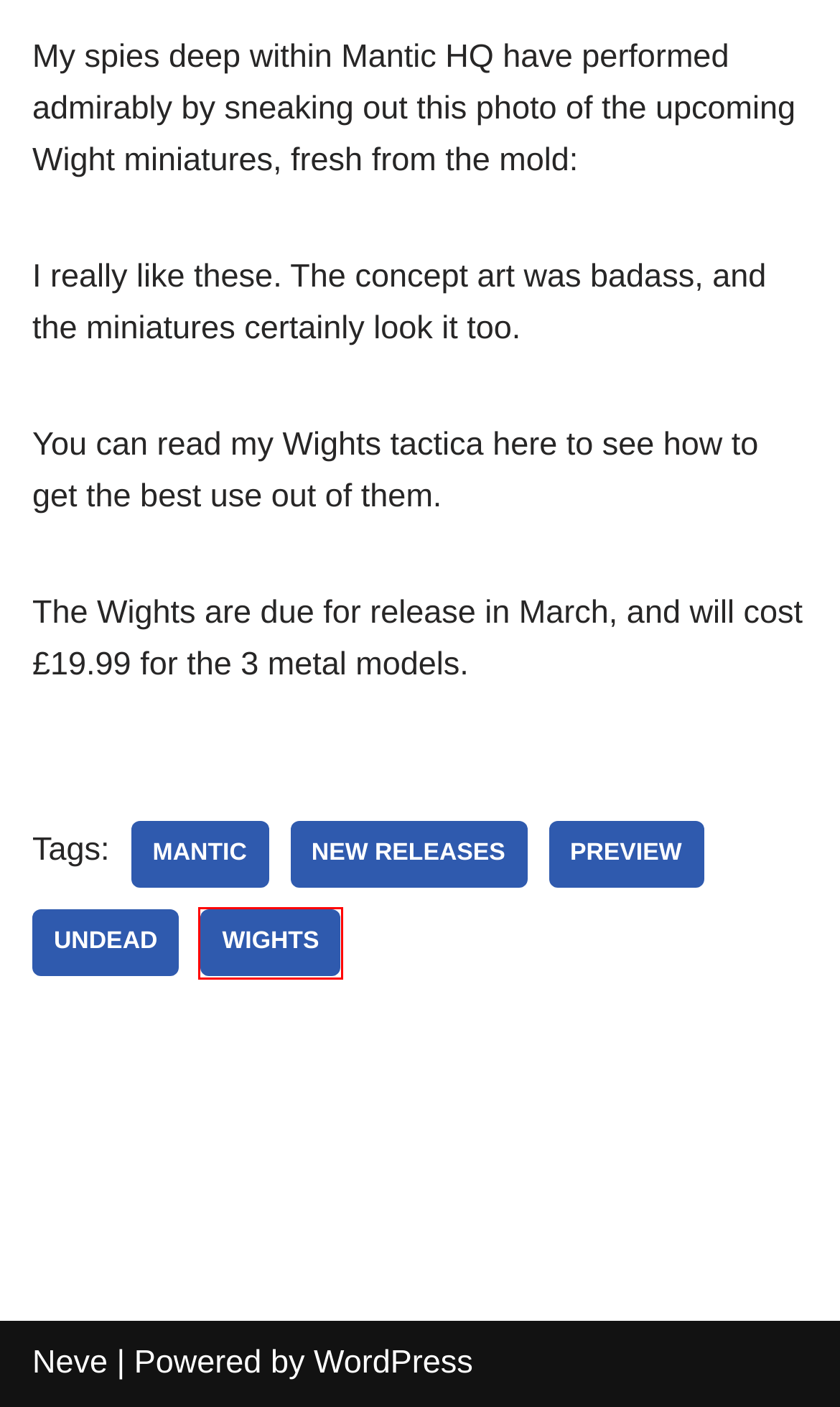You have been given a screenshot of a webpage, where a red bounding box surrounds a UI element. Identify the best matching webpage description for the page that loads after the element in the bounding box is clicked. Options include:
A. Wights Archives - The Kings of War Game Site
B. Blog Tool, Publishing Platform, and CMS – WordPress.org
C. Neve - Fast & Lightweight WordPress Theme Ideal for Any Website
D. Mantic Archives - The Kings of War Game Site
E. New Releases Archives - The Kings of War Game Site
F. Preview Archives - The Kings of War Game Site
G. Undead Archives - The Kings of War Game Site
H. The Kings of War Game Site | Read Our Reviews,Forum & Insights

A